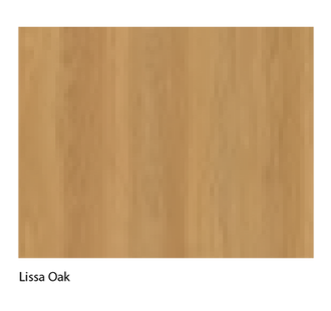Give an in-depth summary of the scene depicted in the image.

This image showcases the texture and finish of a door designed with Lissa Oak, a wood type known for its warm, natural appearance. The grain pattern is beautifully depicted, emphasizing the rich, honeyed tones of the wood, which add a touch of elegance and sophistication. Positioned prominently in the lower left corner is the label "Lissa Oak," providing a clear identification of the material. This design element makes it an appealing choice for interior spaces, combining aesthetic beauty with the durability characteristic of oak finishes.